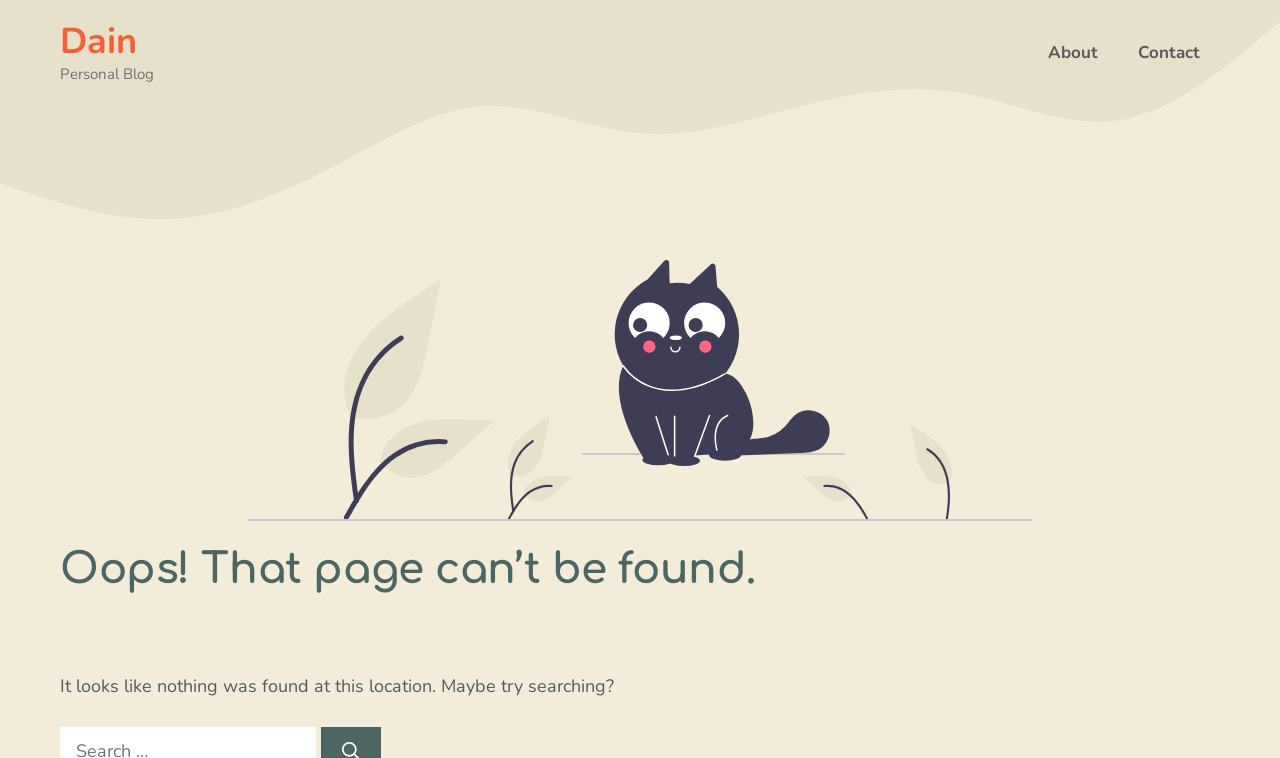Generate a thorough caption detailing the webpage content.

The webpage is a "Page not found" error page from a personal blog called "Dain". At the top, there is a banner that spans the entire width of the page, containing a link to the blog's homepage labeled "Dain" and a static text "Personal Blog" next to it. 

To the right of the banner, there is a primary navigation menu with two links, "About" and "Contact", aligned horizontally. 

Below the banner, there is a large figure or image that takes up most of the page's width. 

Underneath the figure, there is a content section with a heading that reads "Oops! That page can’t be found." This heading is followed by a paragraph of text that suggests searching for the content instead.